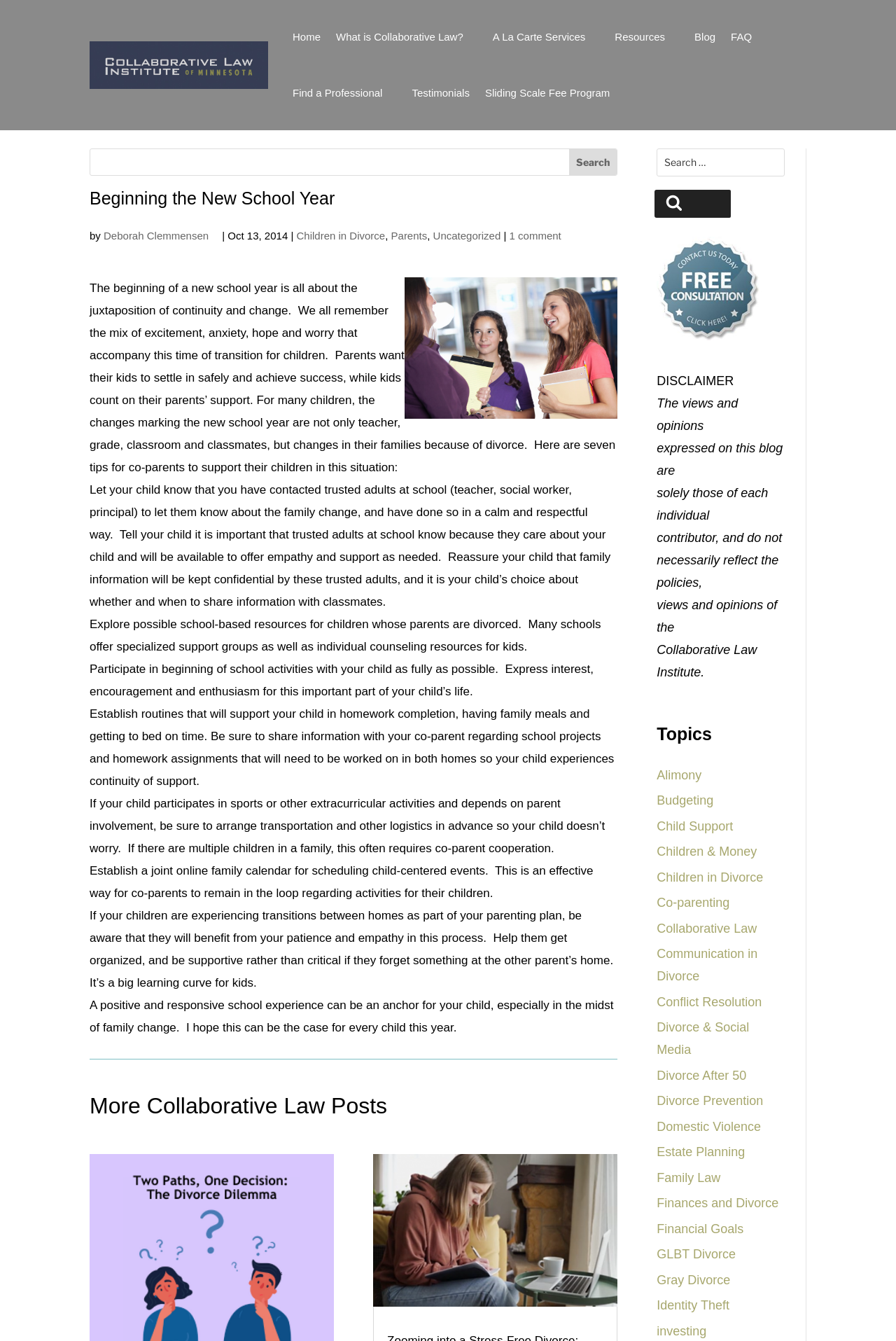Determine the bounding box coordinates for the HTML element mentioned in the following description: "Gray Divorce". The coordinates should be a list of four floats ranging from 0 to 1, represented as [left, top, right, bottom].

[0.733, 0.949, 0.815, 0.965]